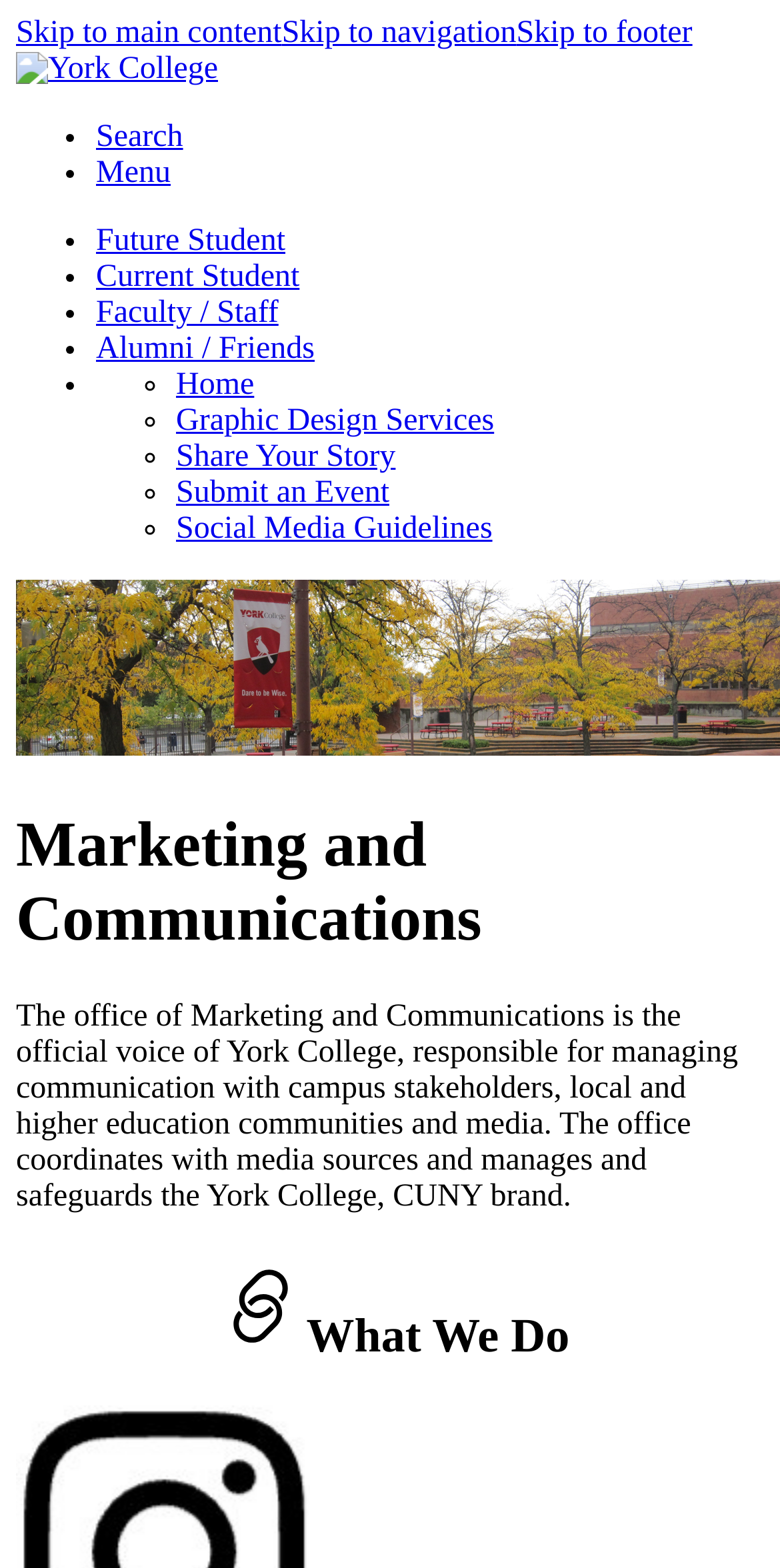What is the title of the second section? Based on the image, give a response in one word or a short phrase.

What We Do